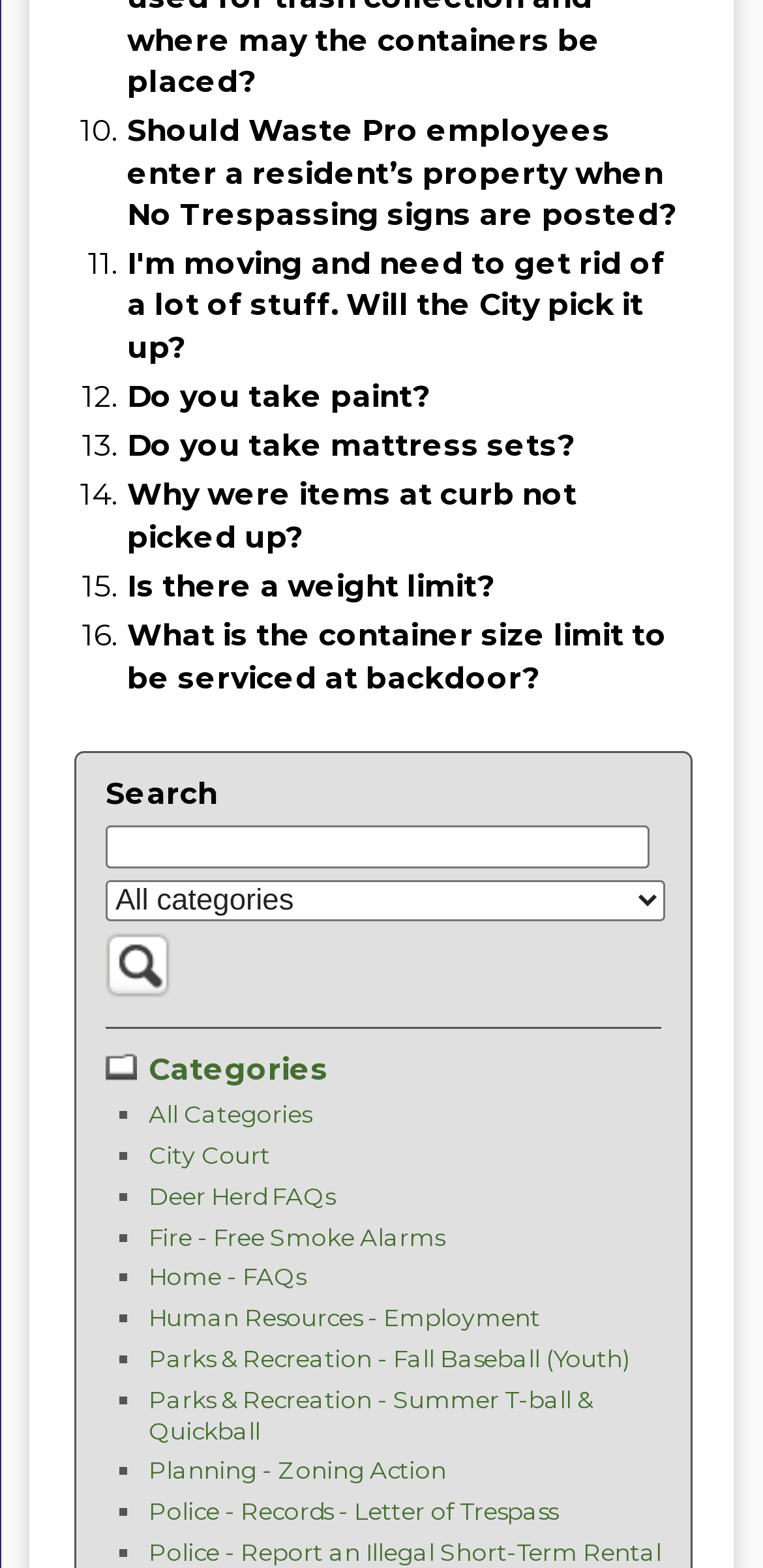Find the bounding box coordinates of the clickable region needed to perform the following instruction: "Click on 'Should Waste Pro employees enter a resident’s property when No Trespassing signs are posted?'". The coordinates should be provided as four float numbers between 0 and 1, i.e., [left, top, right, bottom].

[0.167, 0.071, 0.887, 0.148]